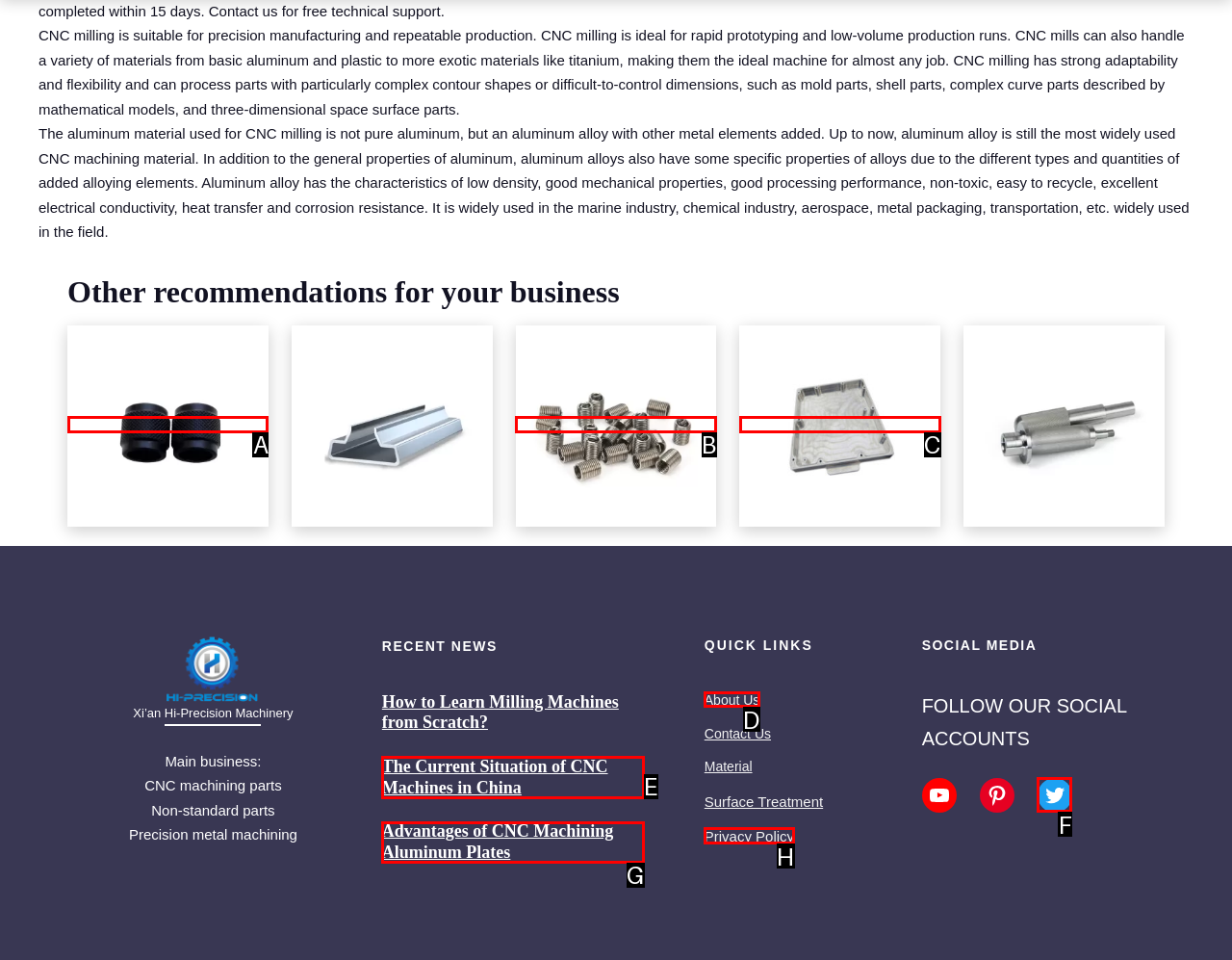Using the provided description: Twitter, select the HTML element that corresponds to it. Indicate your choice with the option's letter.

F